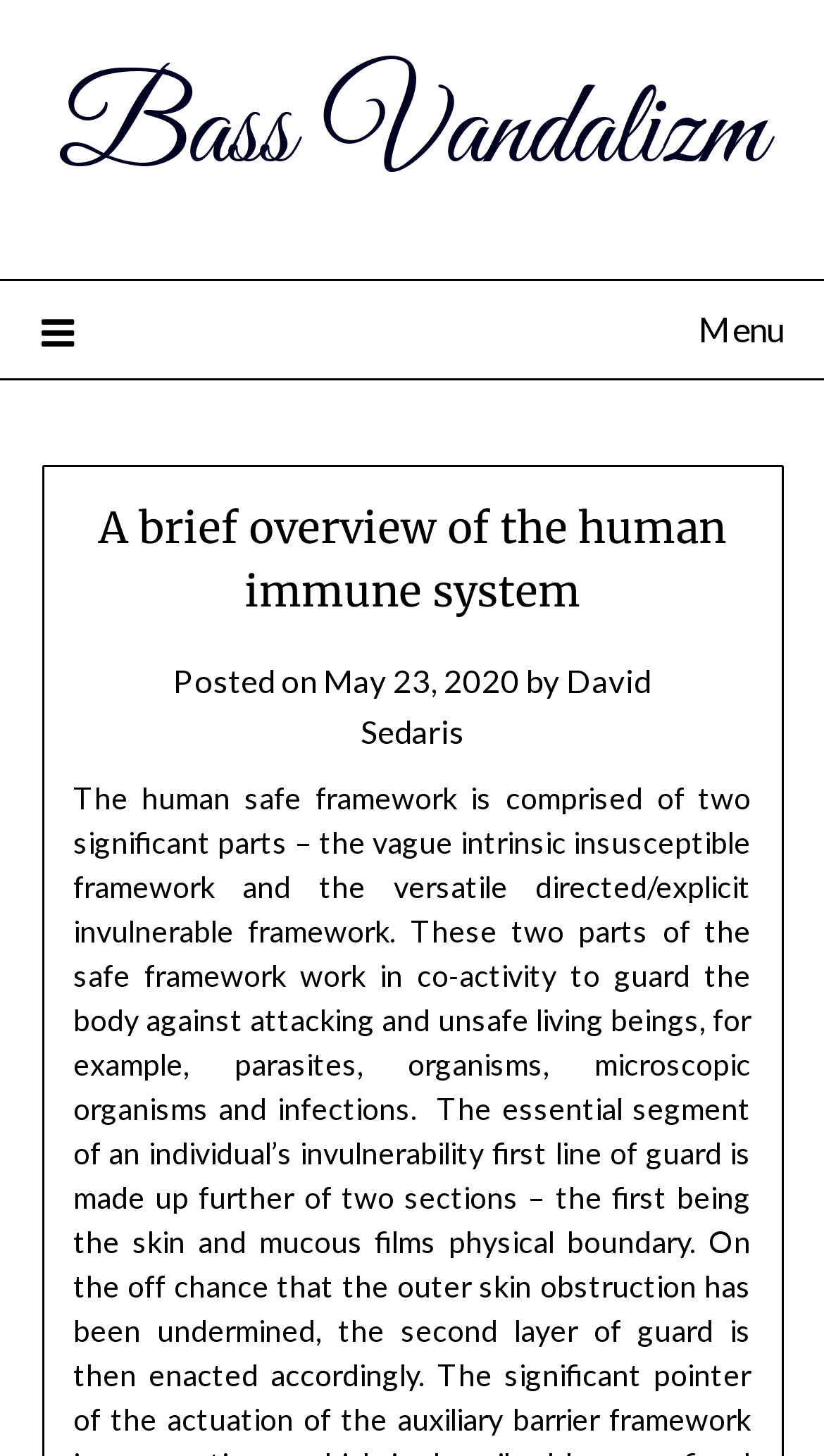Can you find the bounding box coordinates for the UI element given this description: "Menu"? Provide the coordinates as four float numbers between 0 and 1: [left, top, right, bottom].

[0.05, 0.193, 0.95, 0.26]